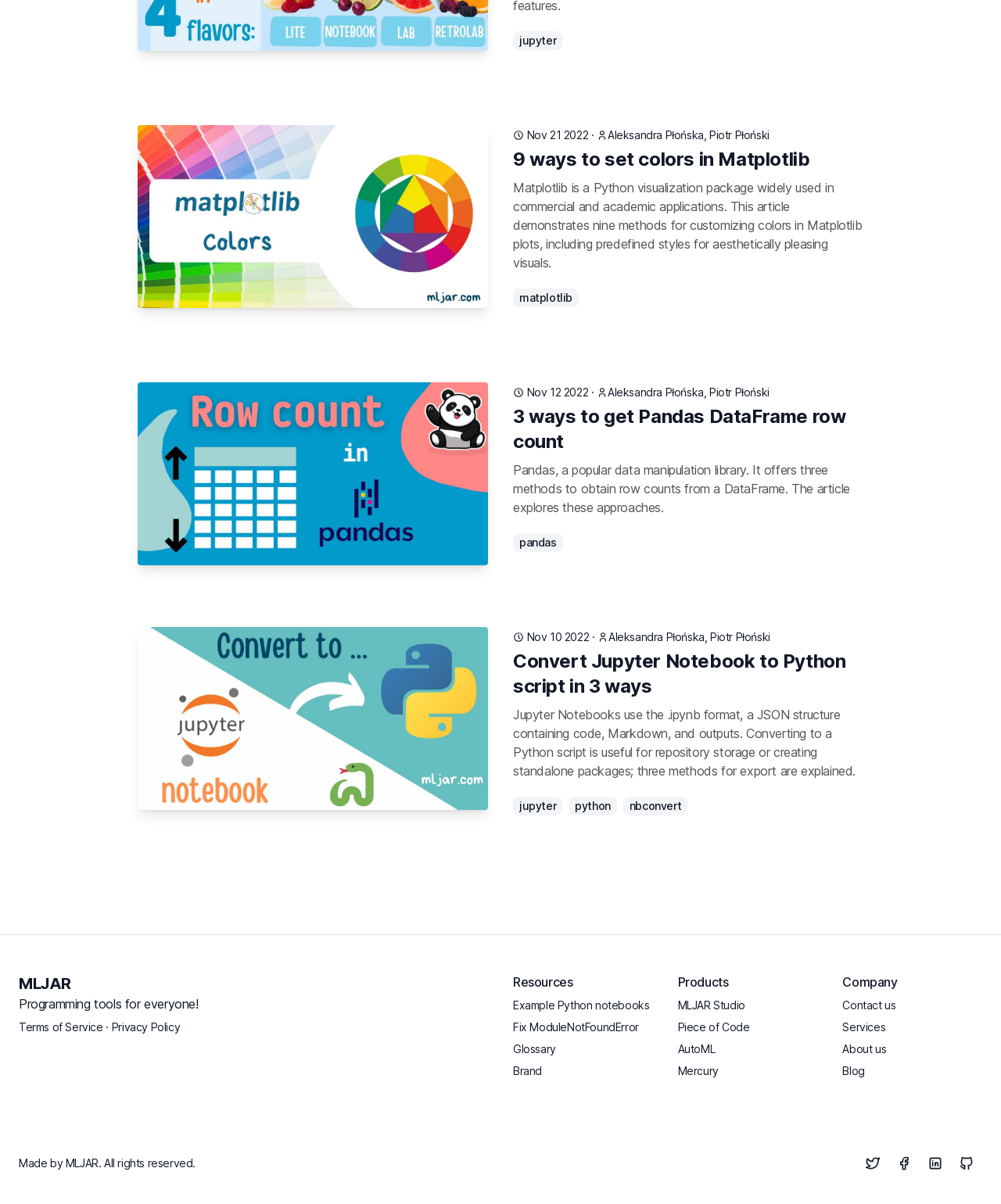Find the bounding box coordinates for the element that must be clicked to complete the instruction: "Read the article about 3 ways to get Pandas DataFrame row count". The coordinates should be four float numbers between 0 and 1, indicated as [left, top, right, bottom].

[0.138, 0.317, 0.488, 0.489]